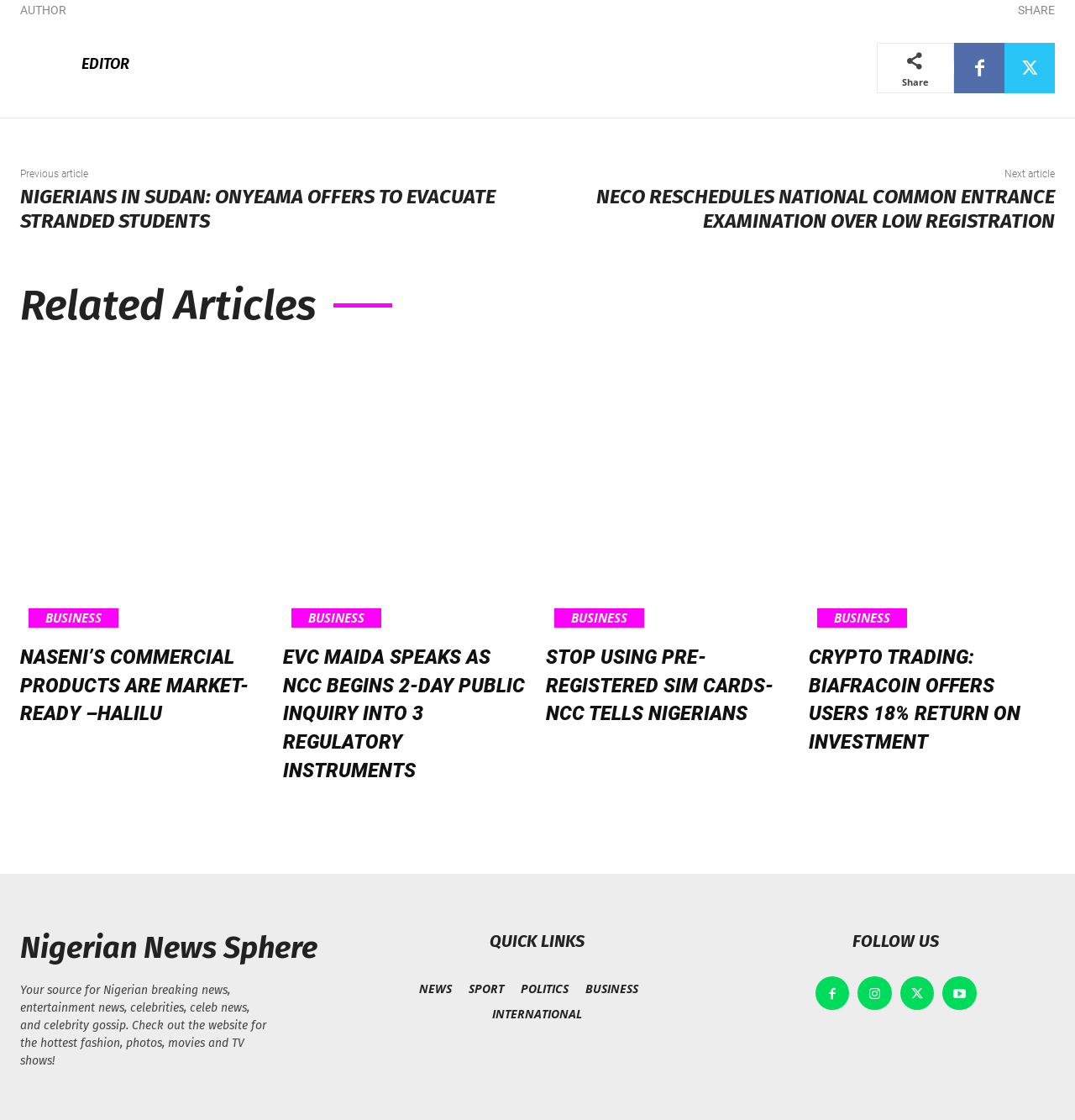Provide the bounding box coordinates for the UI element described in this sentence: "BUSINESS". The coordinates should be four float values between 0 and 1, i.e., [left, top, right, bottom].

[0.027, 0.543, 0.11, 0.561]